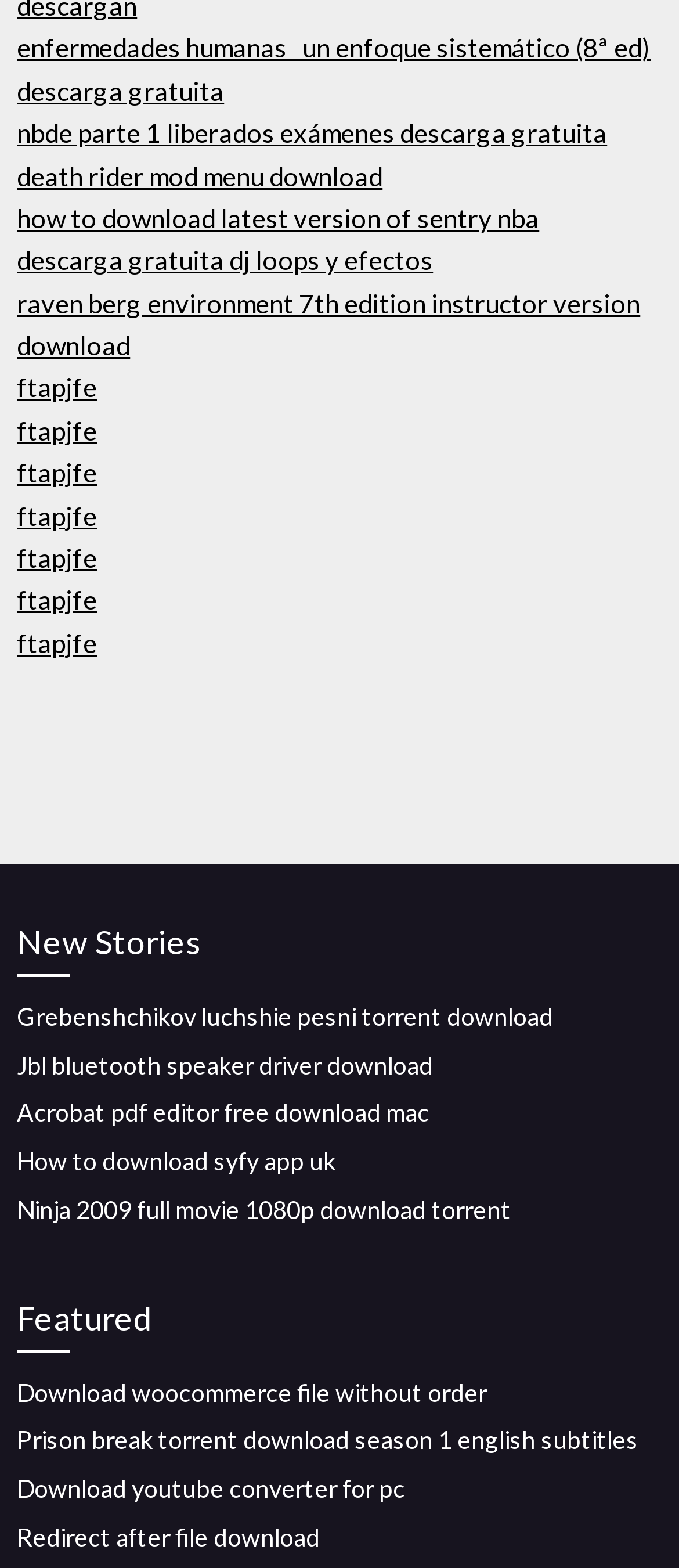What is the purpose of the 'Featured' section?
Provide a short answer using one word or a brief phrase based on the image.

Highlighting popular downloads